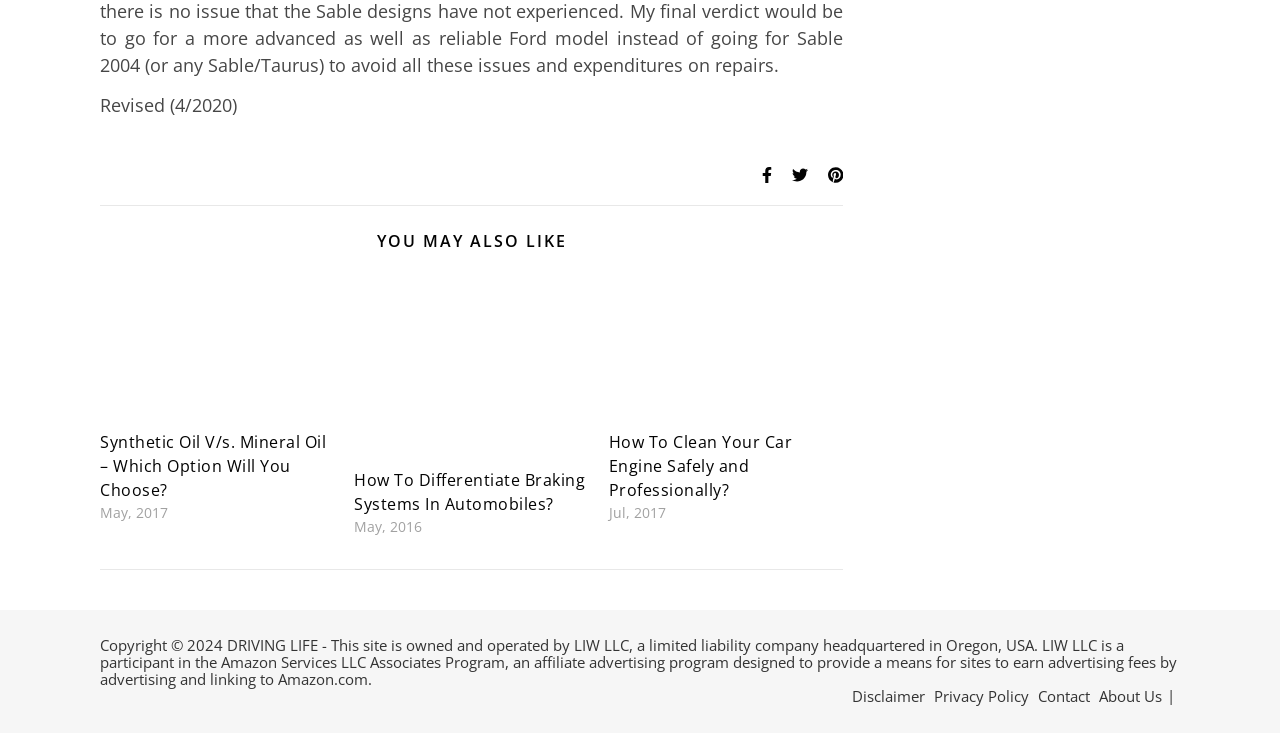Please identify the bounding box coordinates of the region to click in order to complete the task: "View the article about How To Differentiate Braking Systems In Automobiles". The coordinates must be four float numbers between 0 and 1, specified as [left, top, right, bottom].

[0.277, 0.637, 0.458, 0.703]